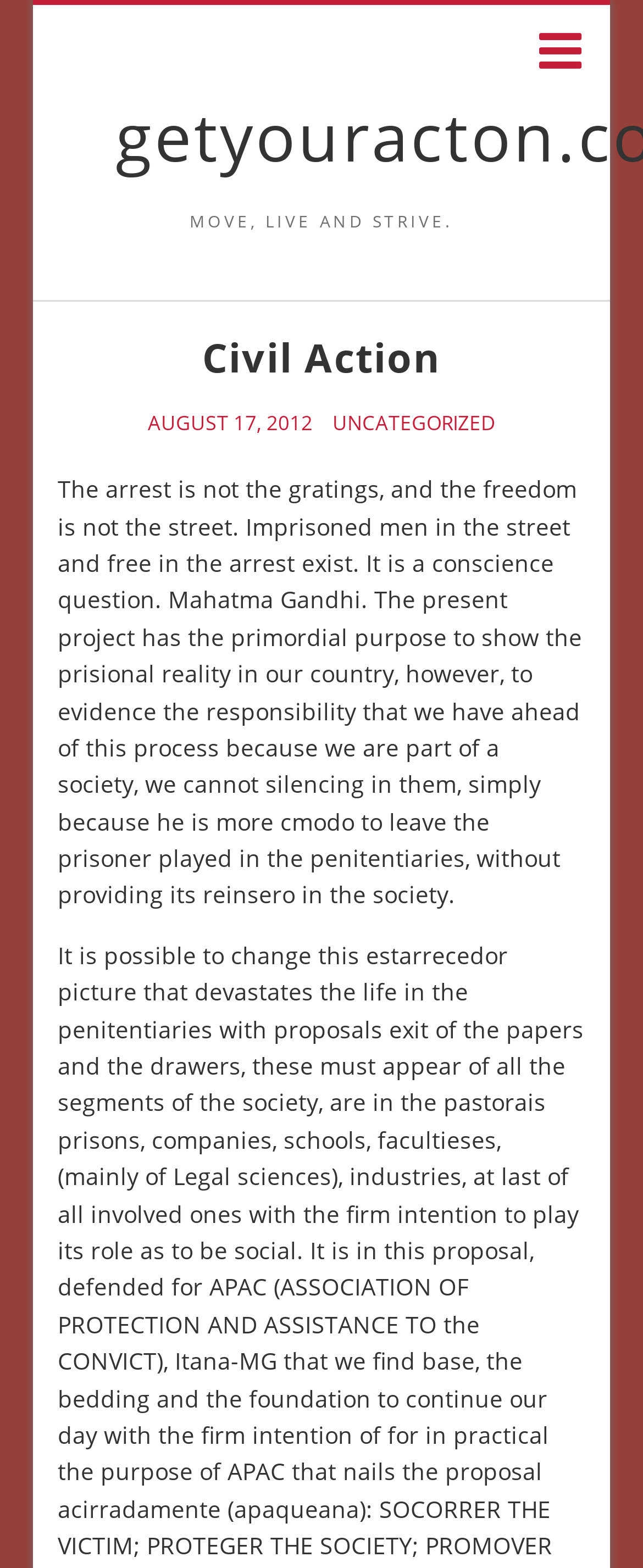Given the description parent_node: getyouracton.com, predict the bounding box coordinates of the UI element. Ensure the coordinates are in the format (top-left x, top-left y, bottom-right x, bottom-right y) and all values are between 0 and 1.

[0.821, 0.014, 0.923, 0.056]